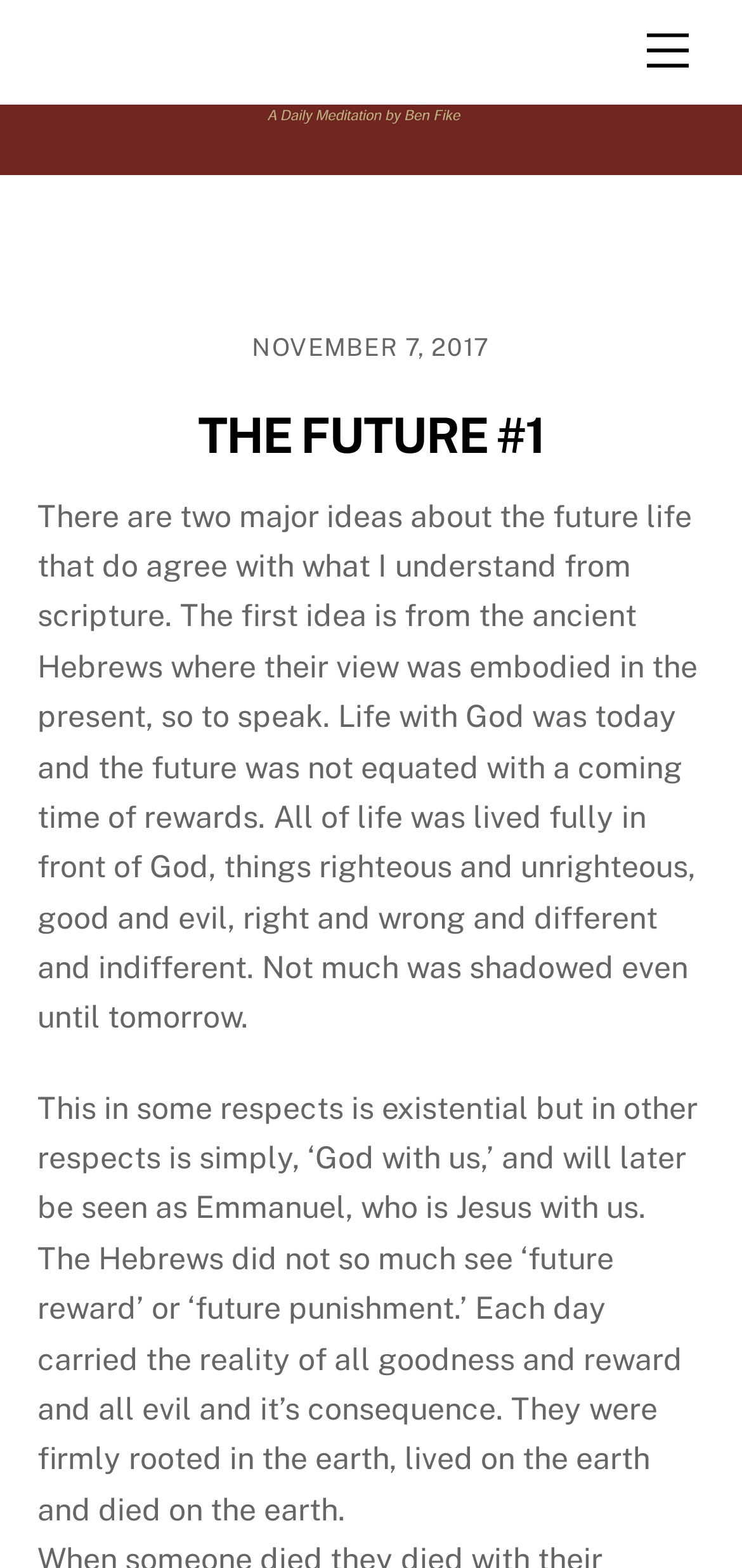Give the bounding box coordinates for the element described by: "THE FUTURE #1".

[0.267, 0.26, 0.733, 0.297]